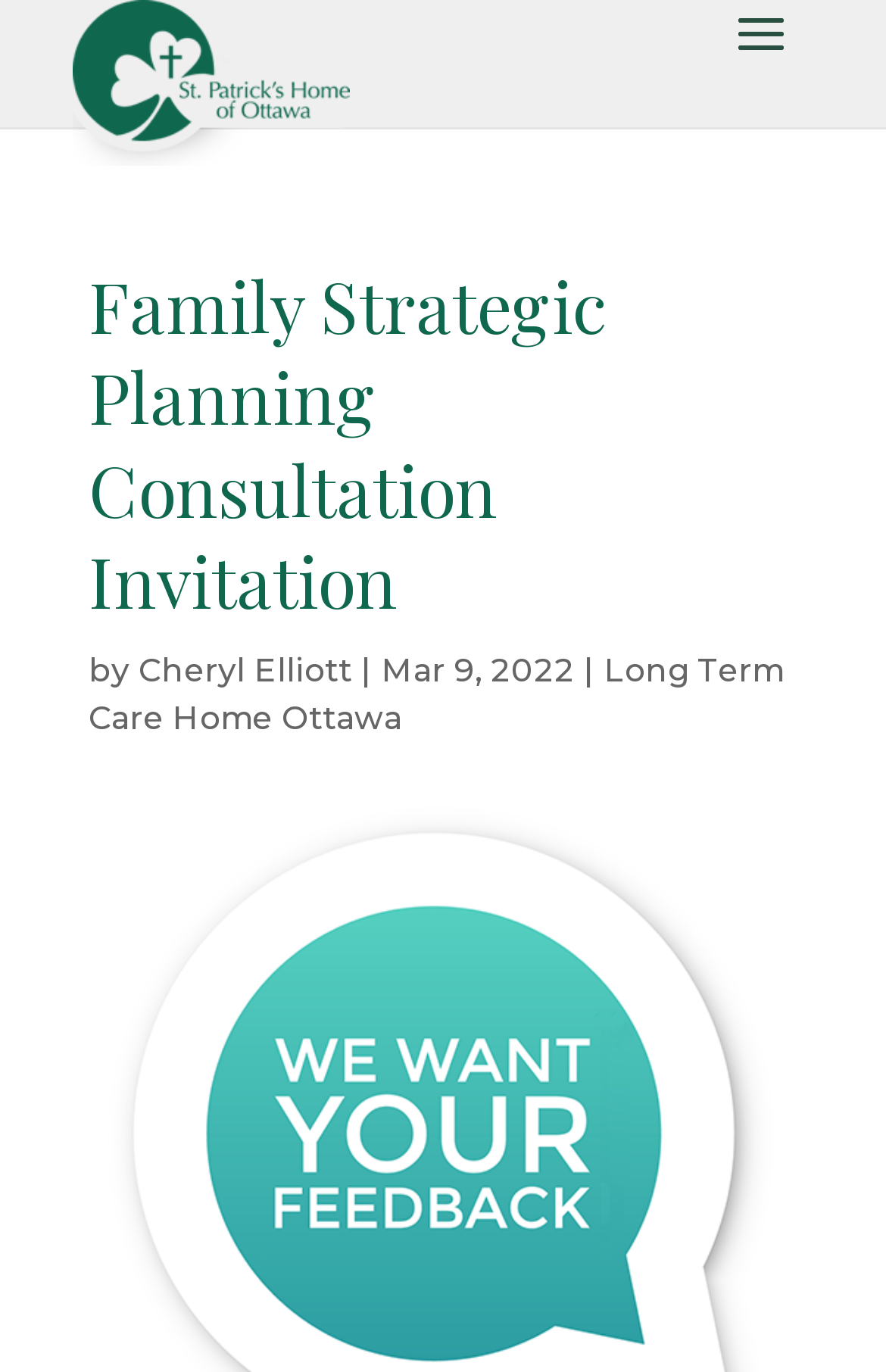What type of home is St. Patrick's?
Answer the question with a single word or phrase, referring to the image.

Long Term Care Home